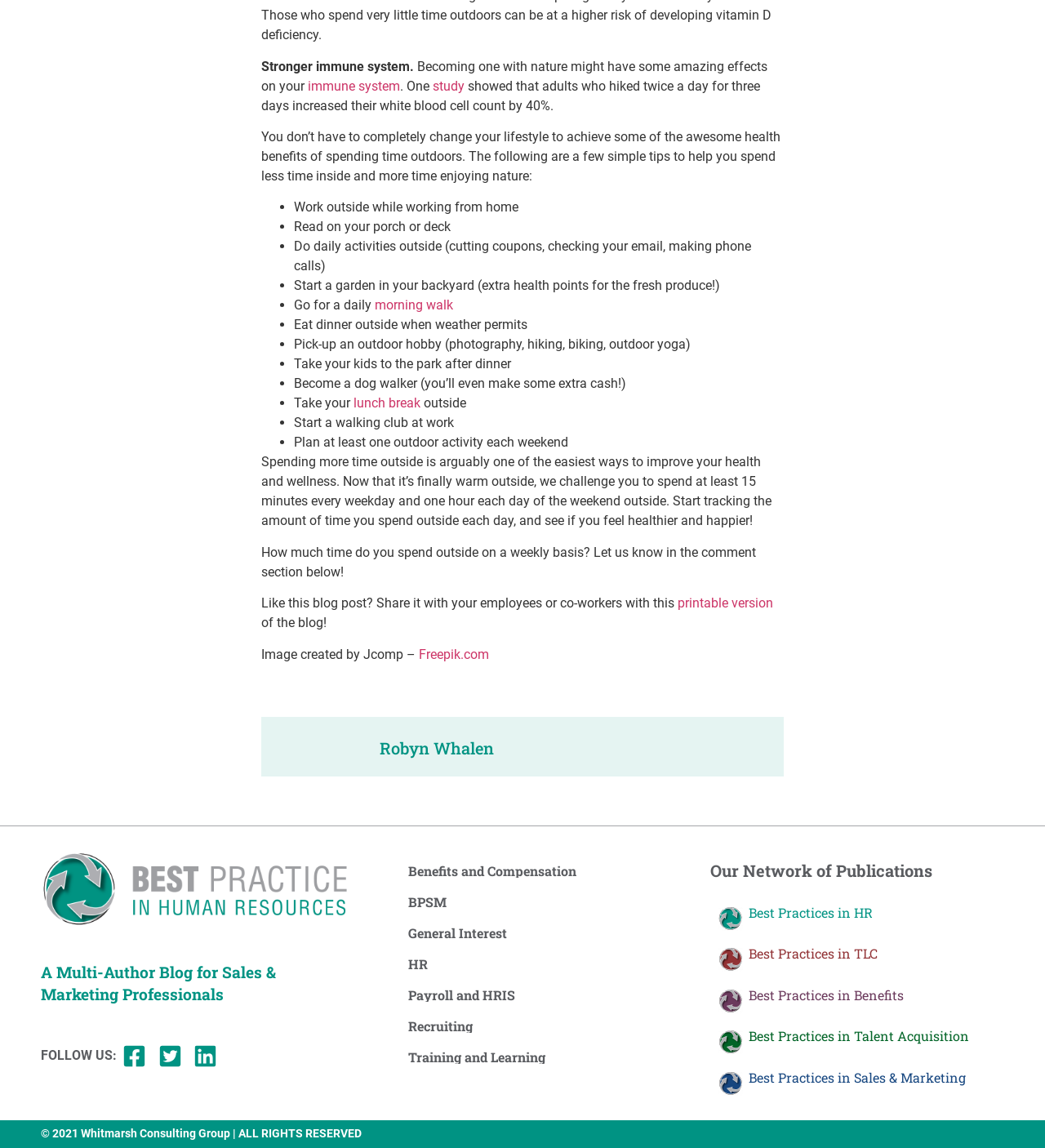Using the given element description, provide the bounding box coordinates (top-left x, top-left y, bottom-right x, bottom-right y) for the corresponding UI element in the screenshot: Recruiting

[0.391, 0.888, 0.633, 0.9]